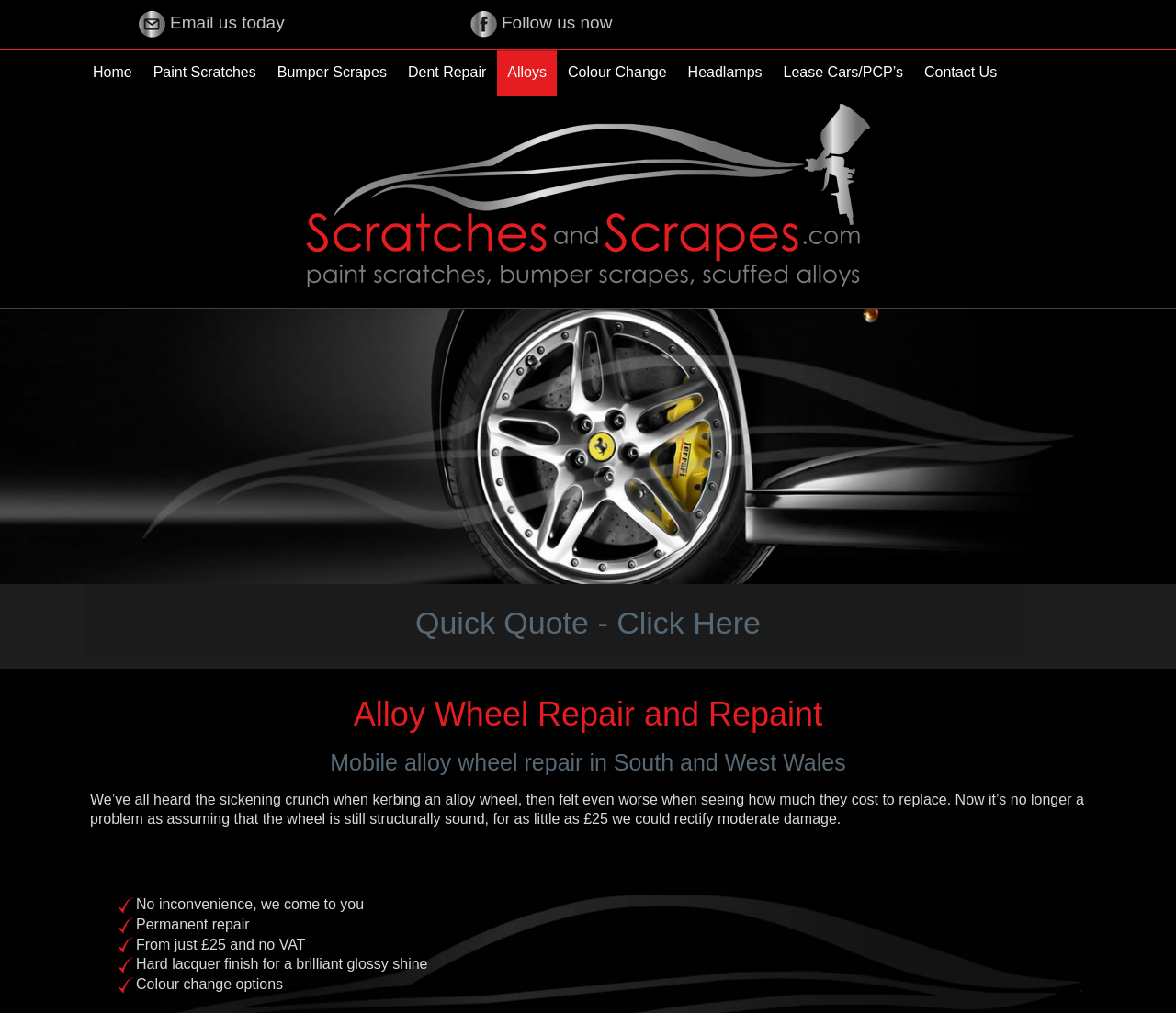Pinpoint the bounding box coordinates of the clickable area necessary to execute the following instruction: "Click the 'Email us today' link". The coordinates should be given as four float numbers between 0 and 1, namely [left, top, right, bottom].

[0.14, 0.012, 0.242, 0.031]